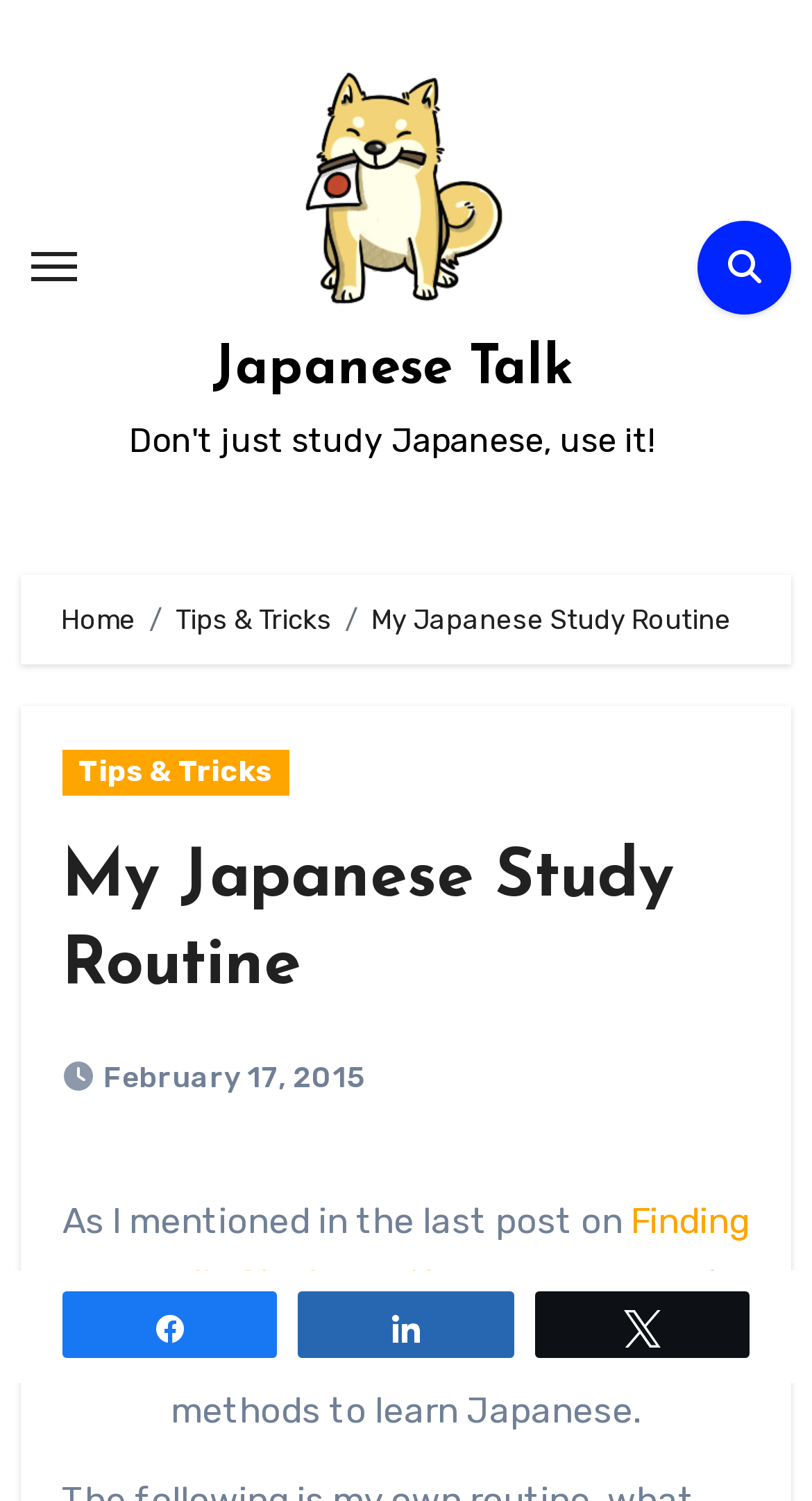Specify the bounding box coordinates of the region I need to click to perform the following instruction: "Go to the Training page". The coordinates must be four float numbers in the range of 0 to 1, i.e., [left, top, right, bottom].

None